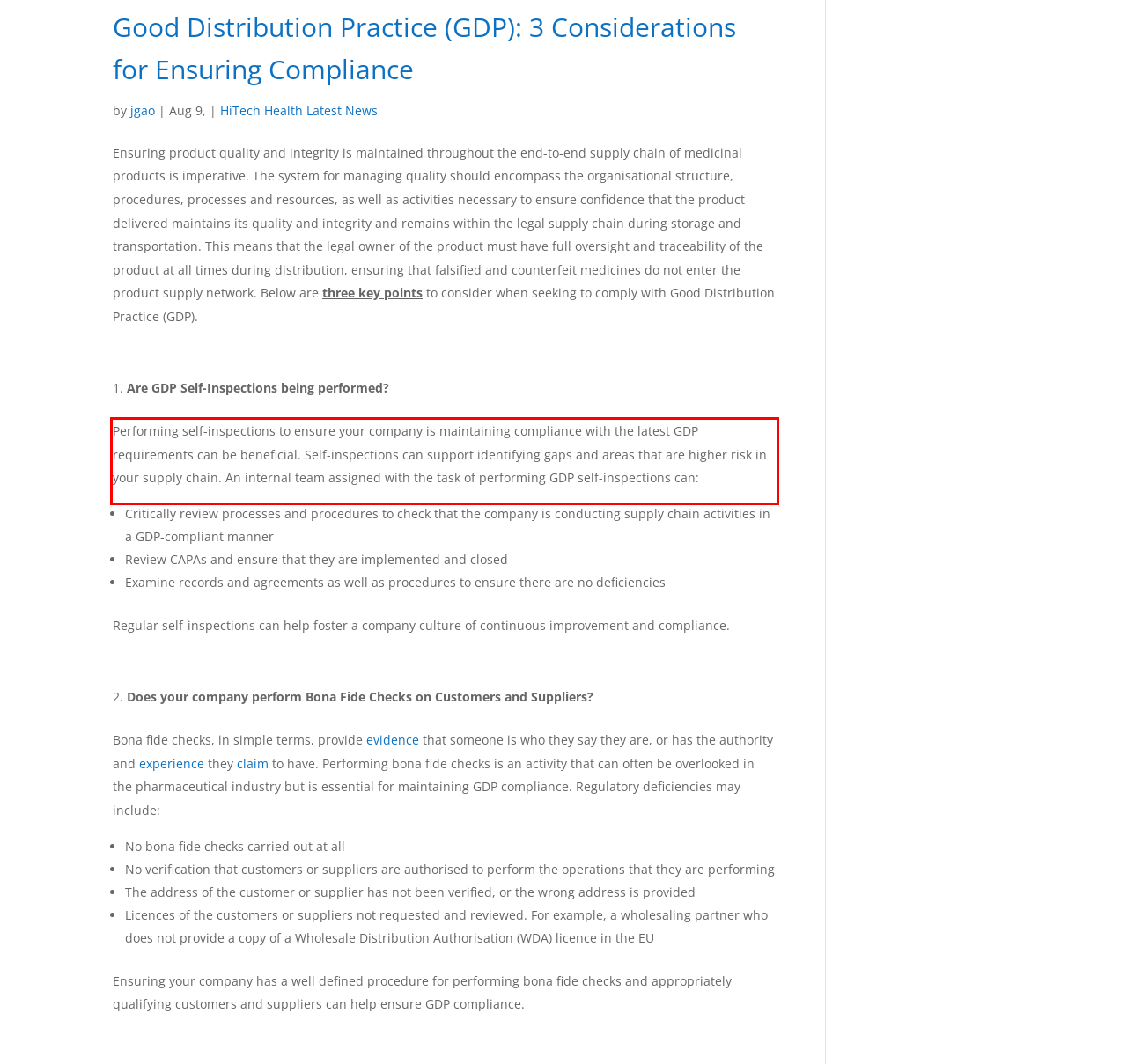You are given a screenshot with a red rectangle. Identify and extract the text within this red bounding box using OCR.

Performing self-inspections to ensure your company is maintaining compliance with the latest GDP requirements can be beneficial. Self-inspections can support identifying gaps and areas that are higher risk in your supply chain. An internal team assigned with the task of performing GDP self-inspections can: